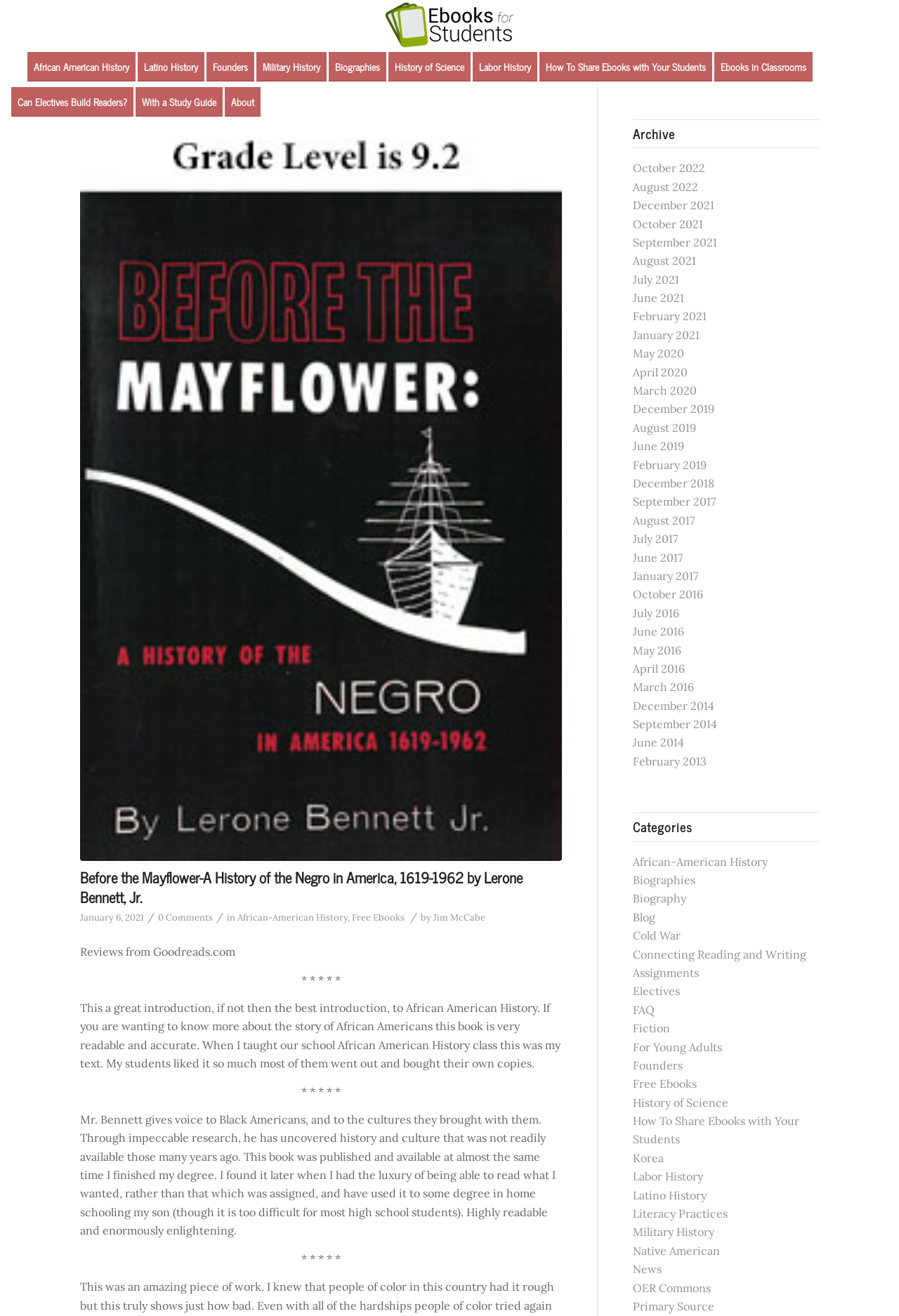Provide a brief response to the question below using one word or phrase:
How many archive links are there?

24